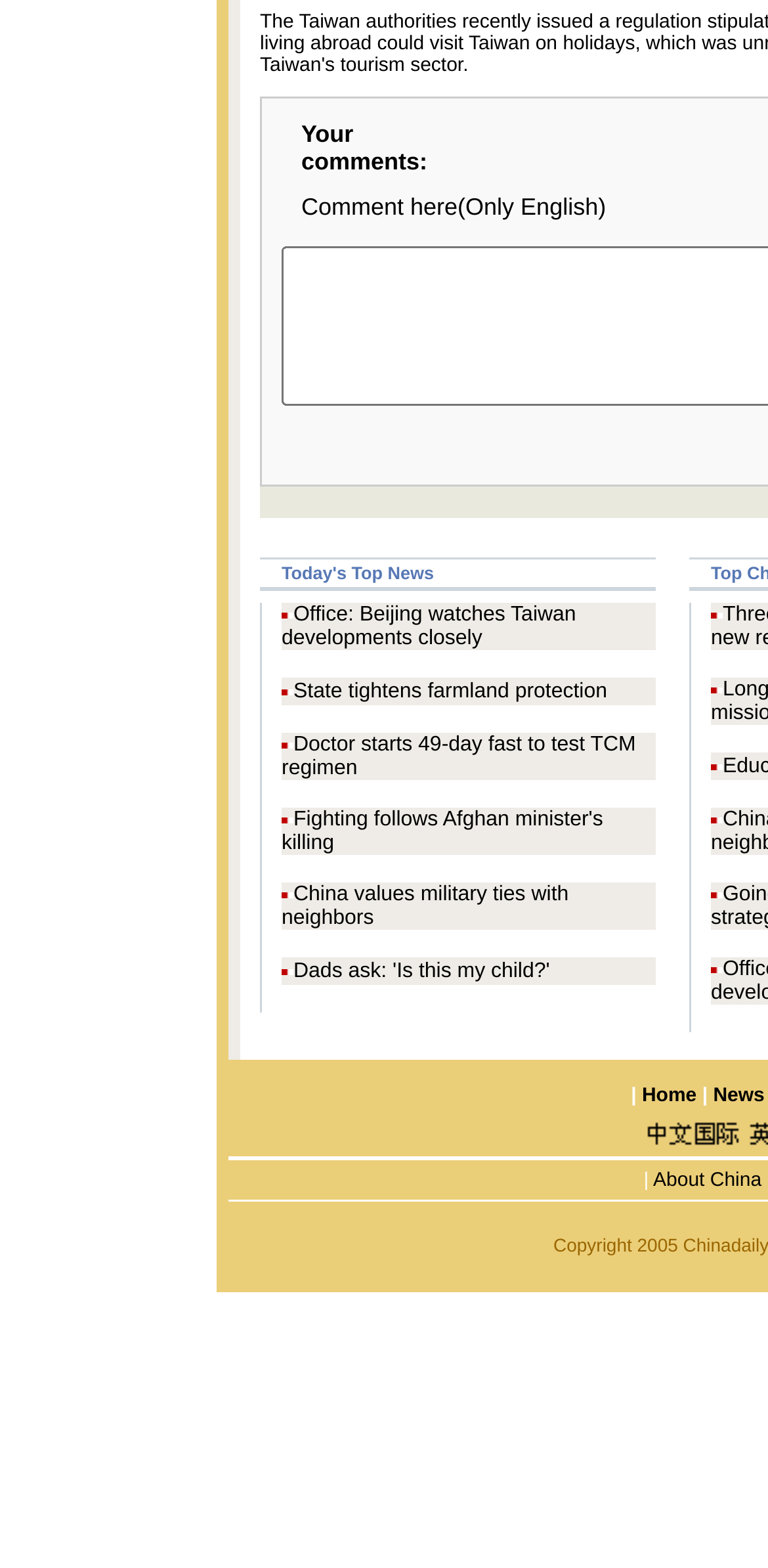Is there a comment section on the webpage?
Please answer the question as detailed as possible.

I saw a section on the webpage with the label 'Your comments:' and a text input field, which suggests that users can leave comments.